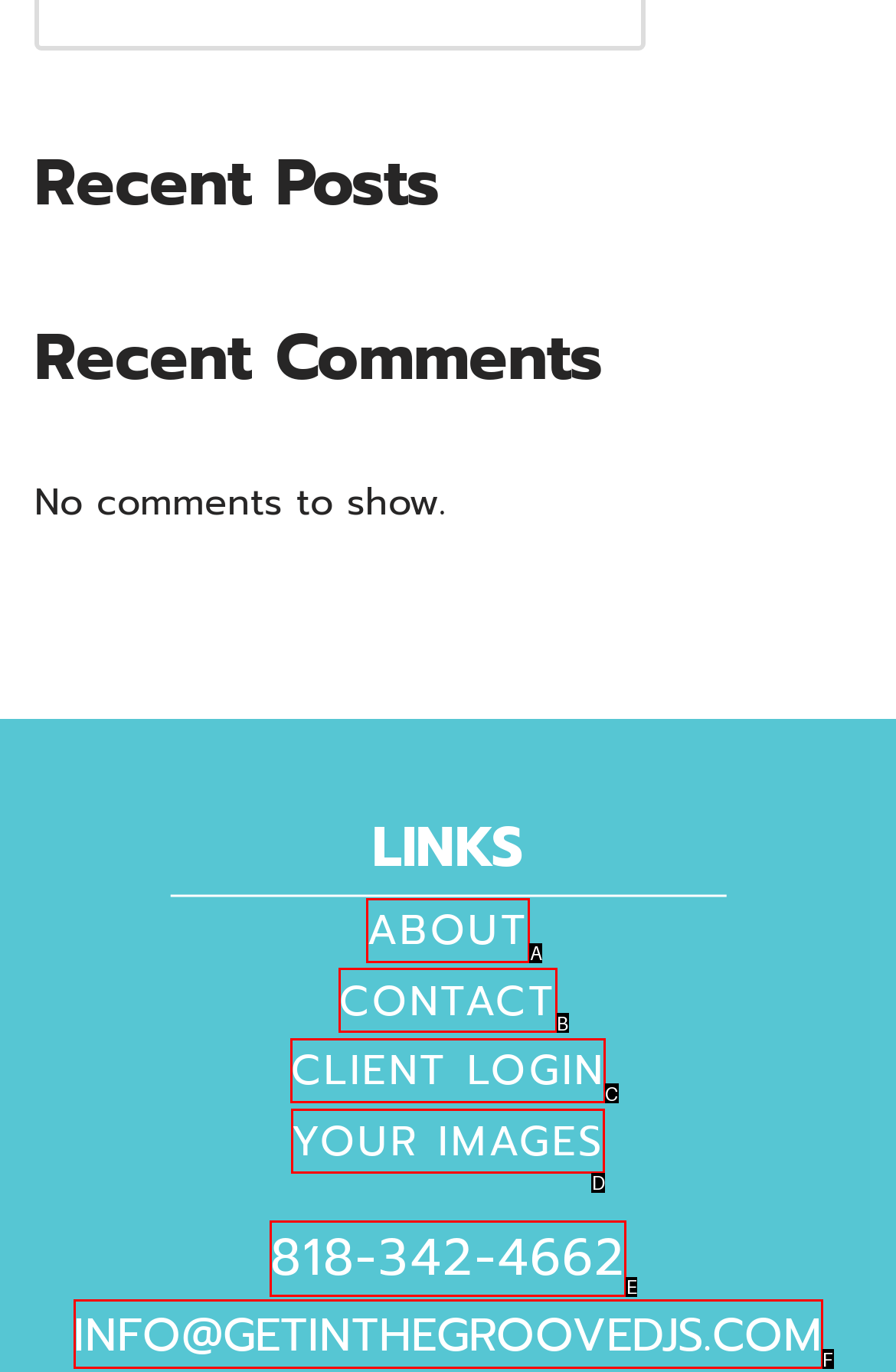Given the description: 818-342-4662, identify the HTML element that fits best. Respond with the letter of the correct option from the choices.

E